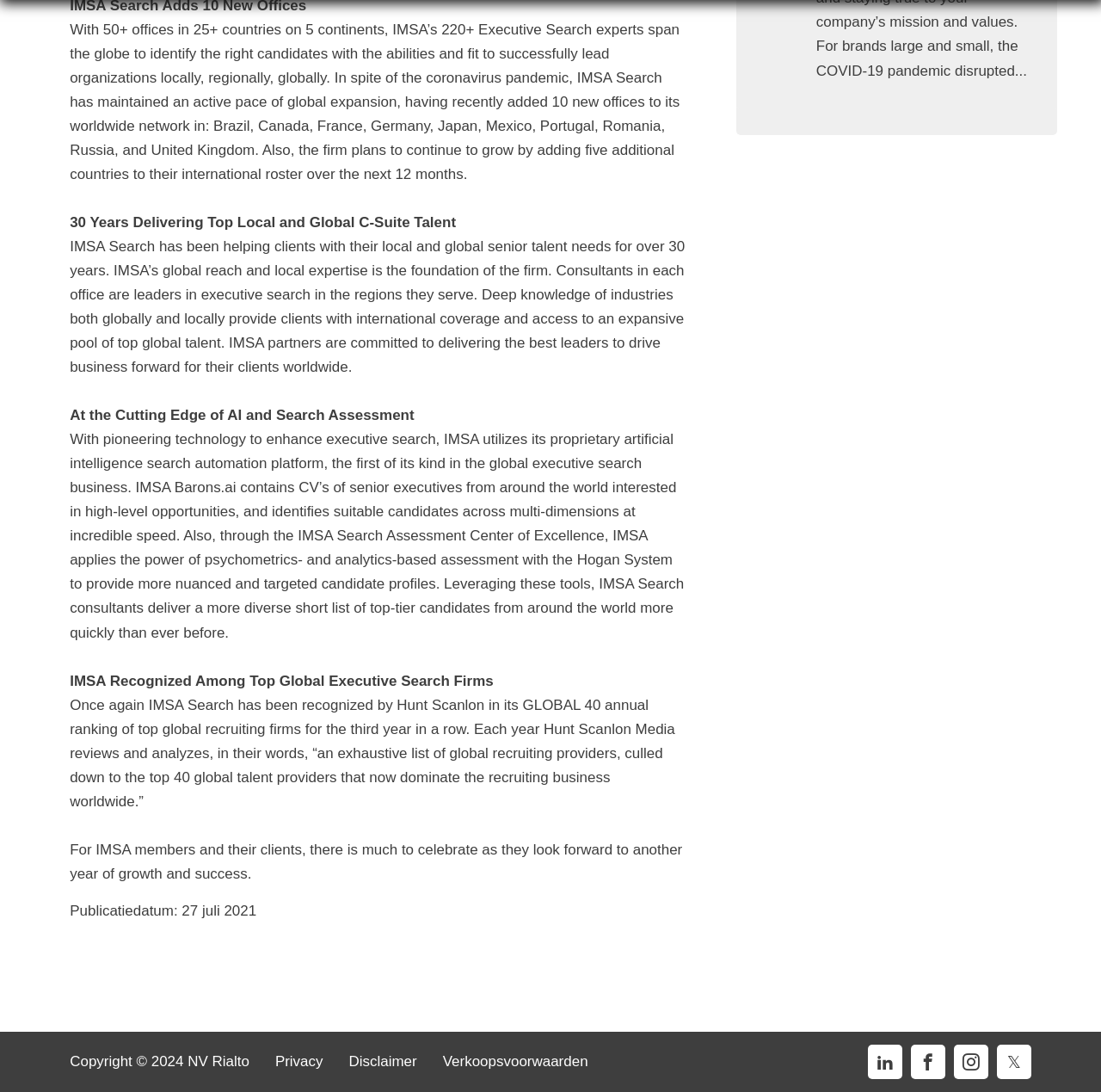Analyze the image and provide a detailed answer to the question: How many continents does IMSA have offices in?

According to the StaticText element with the text 'With 50+ offices in 25+ countries on 5 continents...', IMSA has offices in 5 continents.